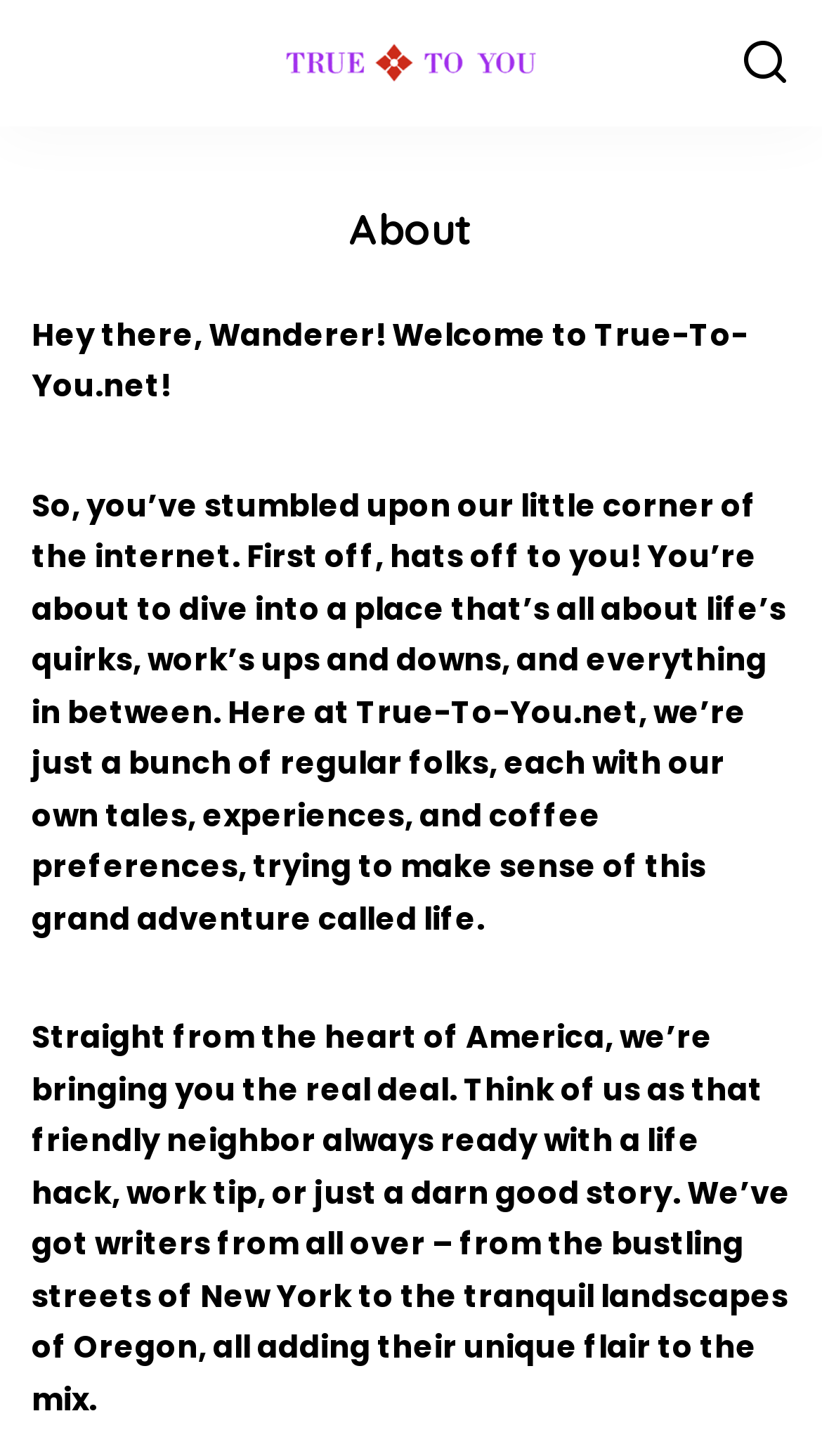What is the name of the website?
Provide a well-explained and detailed answer to the question.

The name of the website can be found in the StaticText element with the text 'Hey there, Wanderer! Welcome to True-To-You.net!' which is a part of the HeaderAsNonLandmark element.